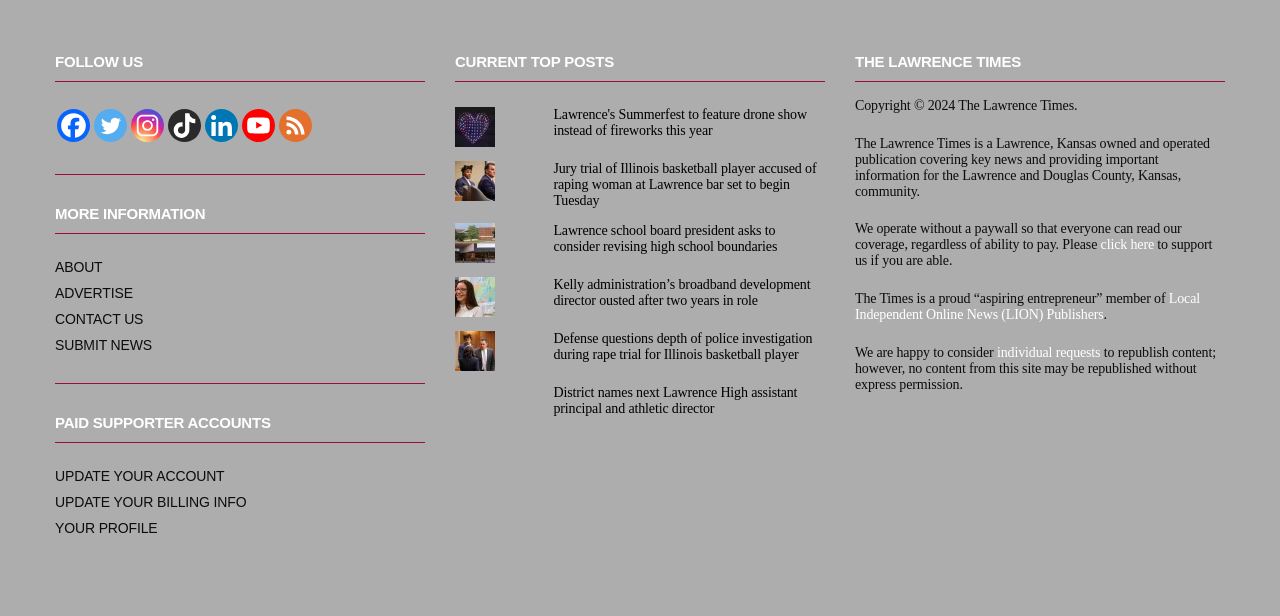Respond to the question below with a concise word or phrase:
What is the copyright year of the publication?

2024